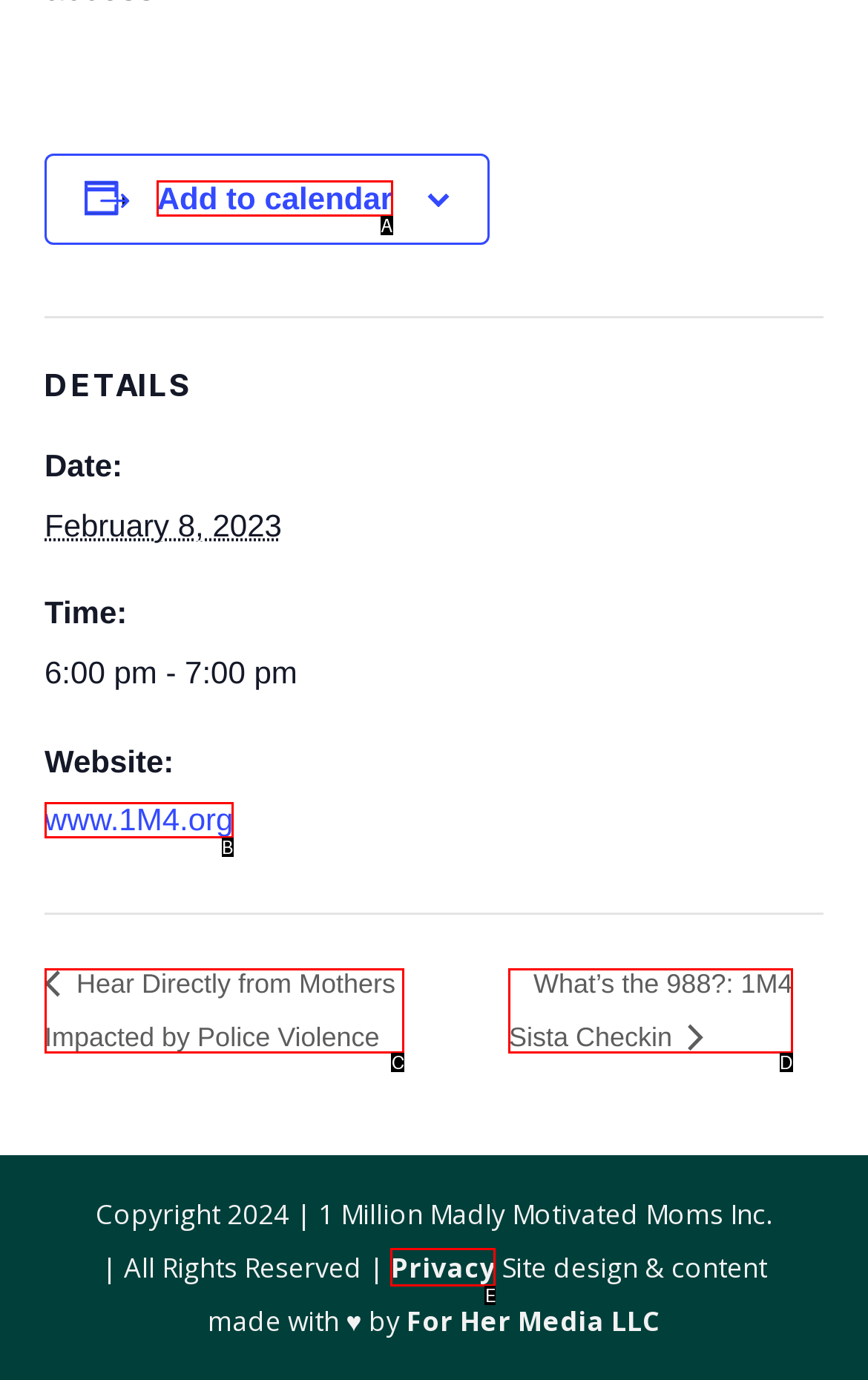Match the HTML element to the description: Privacy. Answer with the letter of the correct option from the provided choices.

E